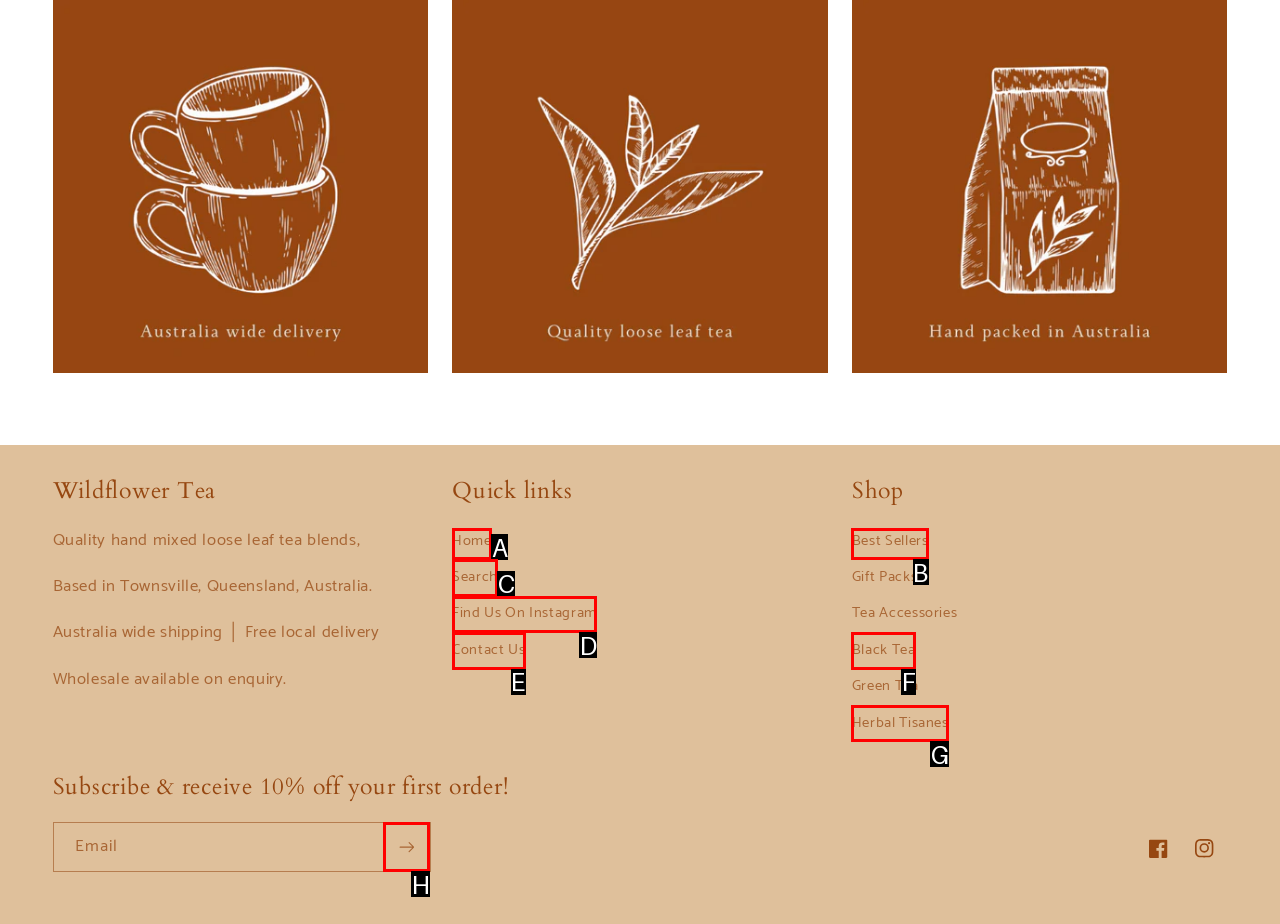Match the description: parent_node: Email aria-label="Subscribe" name="commit" to the correct HTML element. Provide the letter of your choice from the given options.

H